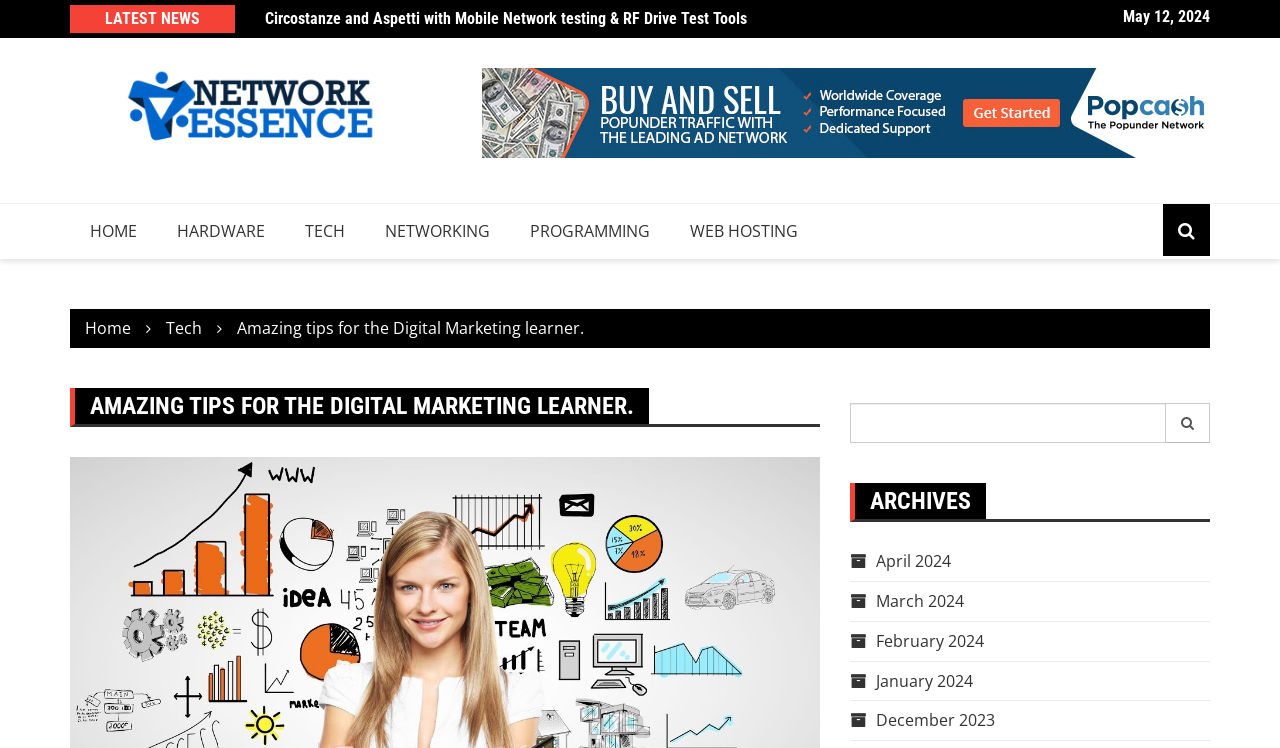What is the category of the link 'NETWORKING'?
Look at the screenshot and give a one-word or phrase answer.

Networking